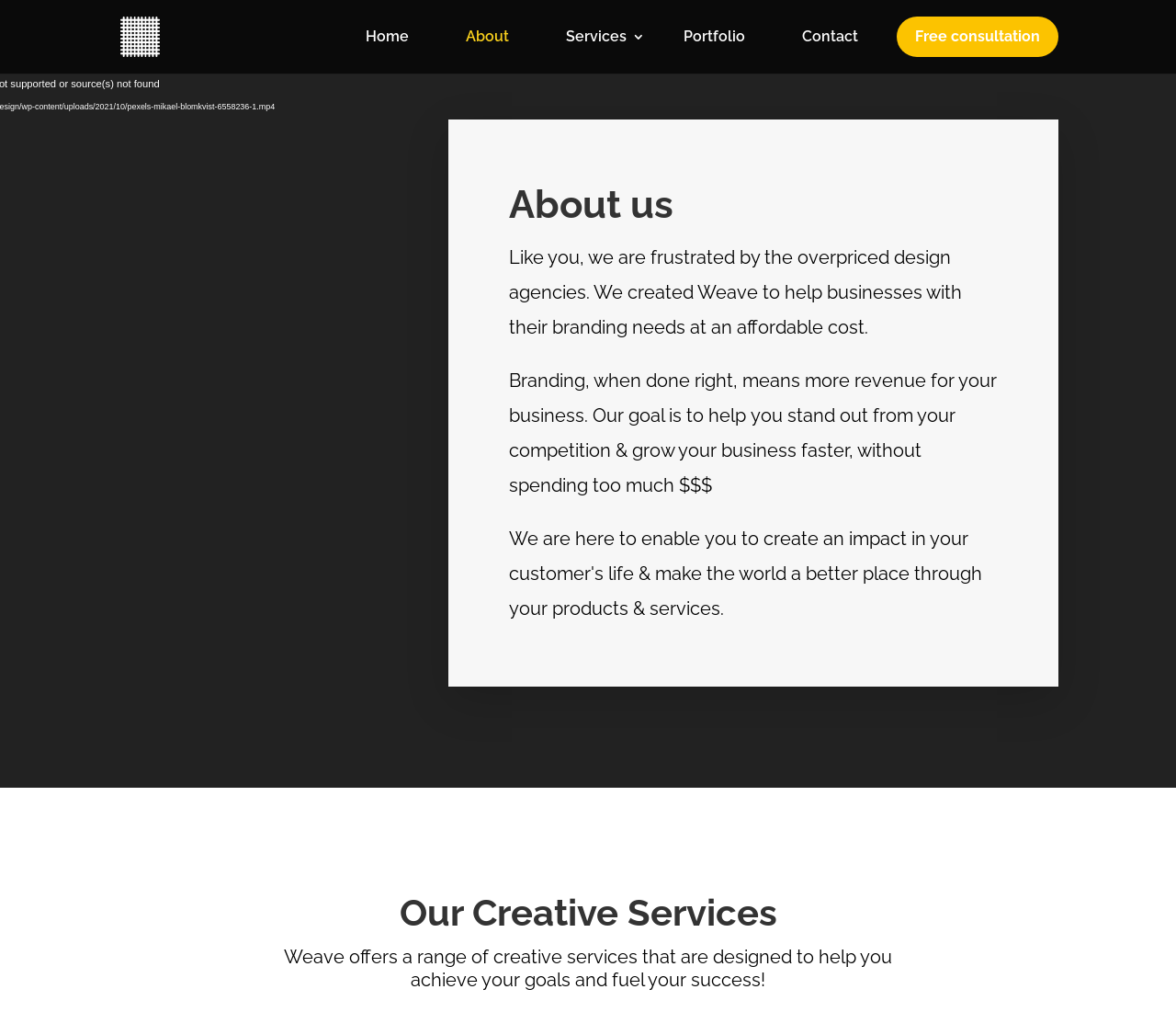What is the name of the company?
Please use the image to provide a one-word or short phrase answer.

Weave